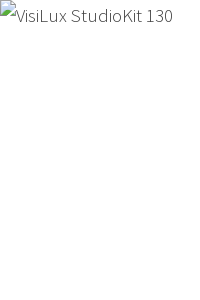Is the kit suitable for photographers who need to transport equipment?
Answer the question with a single word or phrase derived from the image.

Yes